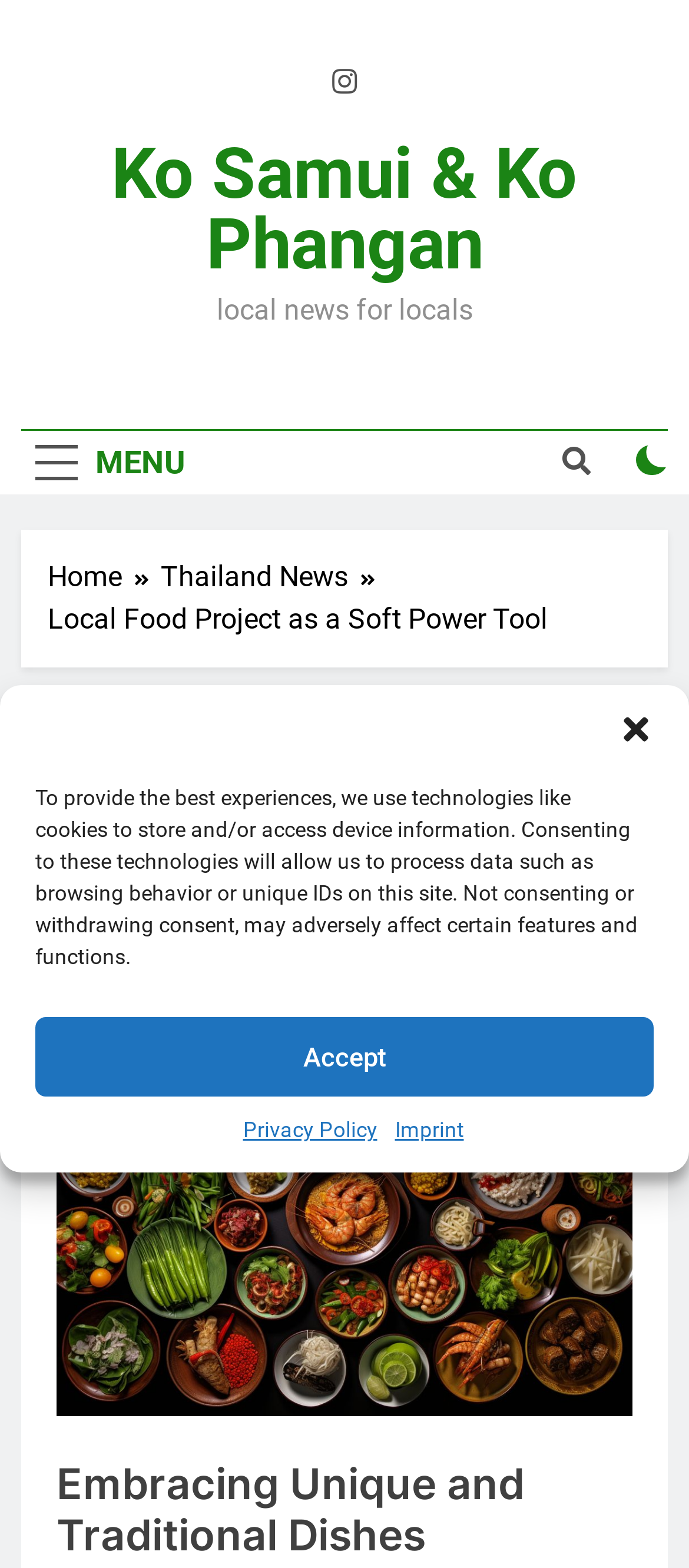Identify the bounding box coordinates of the clickable region required to complete the instruction: "open menu". The coordinates should be given as four float numbers within the range of 0 and 1, i.e., [left, top, right, bottom].

[0.031, 0.275, 0.29, 0.315]